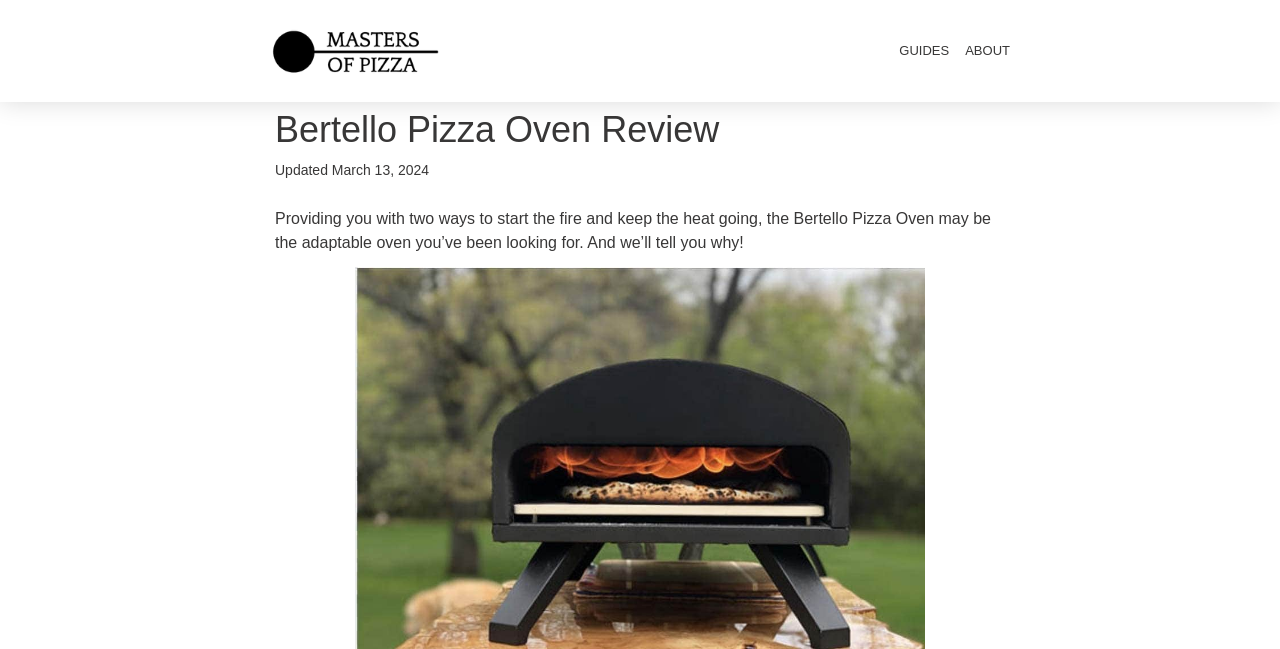How many ways to start the fire are provided by the Bertello Pizza Oven?
Please provide a comprehensive answer based on the contents of the image.

According to the descriptive text, the Bertello Pizza Oven provides two ways to start the fire and keep the heat going.